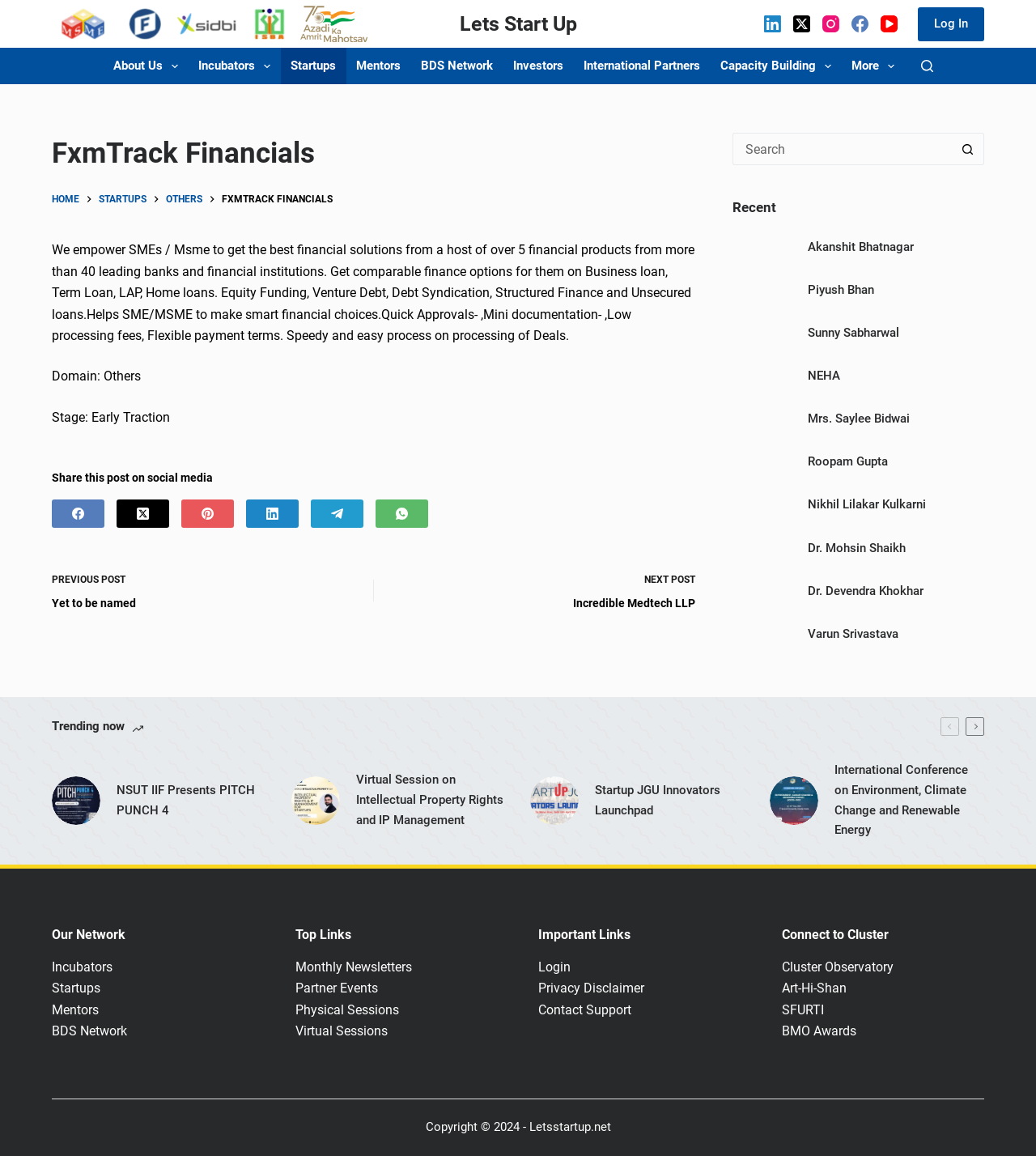Please find the bounding box for the following UI element description. Provide the coordinates in (top-left x, top-left y, bottom-right x, bottom-right y) format, with values between 0 and 1: parent_node: Incubators aria-label="Expand dropdown menu"

[0.248, 0.049, 0.267, 0.065]